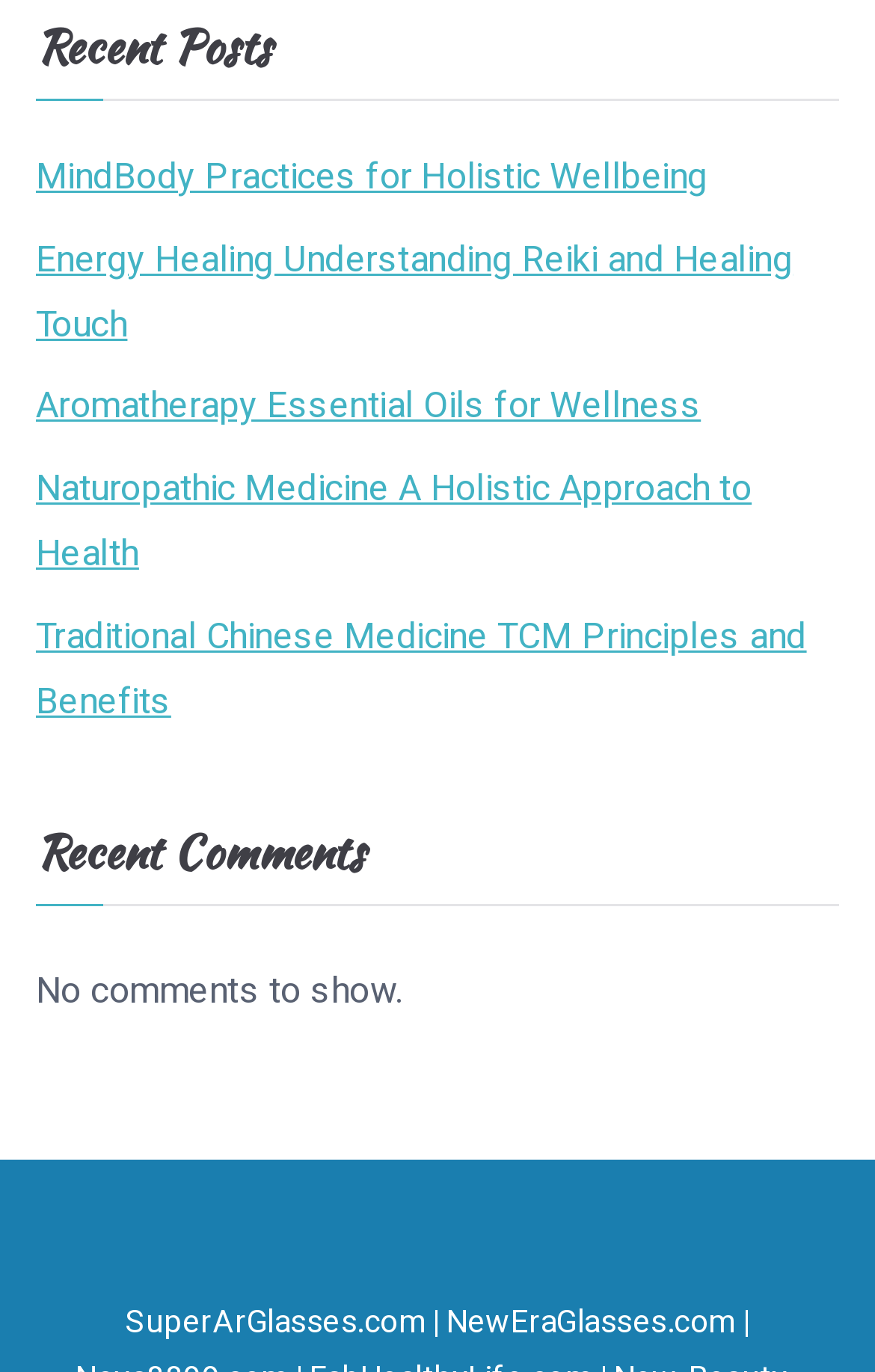Using the format (top-left x, top-left y, bottom-right x, bottom-right y), and given the element description, identify the bounding box coordinates within the screenshot: MindBody Practices for Holistic Wellbeing

[0.041, 0.106, 0.809, 0.153]